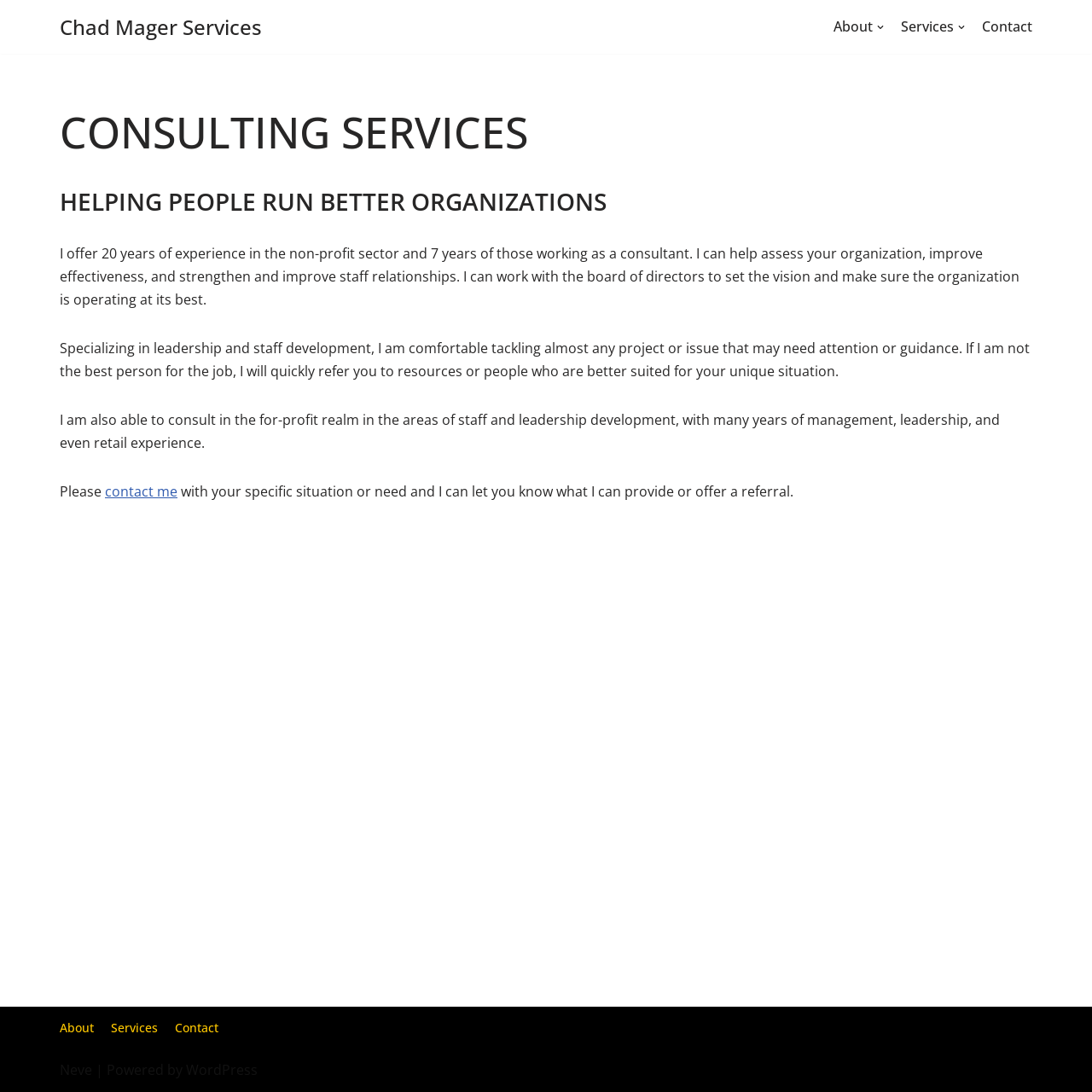Give an extensive and precise description of the webpage.

The webpage is a consulting services website, with the title "Consulting Services - Chad Mager Services" at the top. Below the title, there is a primary navigation menu with three main links: "About", "Services", and "Contact". Each of these links has a dropdown icon next to it.

The main content area is divided into several sections. At the top, there is a heading "CONSULTING SERVICES" followed by a subheading "HELPING PEOPLE RUN BETTER ORGANIZATIONS". Below this, there is a paragraph of text that describes the consultant's experience and services, including assessing organizations, improving effectiveness, and strengthening staff relationships.

The next section of text describes the consultant's specialization in leadership and staff development, and their ability to tackle various projects and issues. This is followed by another section of text that mentions the consultant's experience in the for-profit realm.

There is a call-to-action in the form of a link "contact me" that invites visitors to reach out with their specific situation or need. The surrounding text explains that the consultant can provide guidance or offer a referral.

At the bottom of the page, there is a footer menu with links to "About", "Services", and "Contact" again. Additionally, there is a credit line that mentions the website is powered by WordPress, with a link to the Neve theme.

Throughout the page, there are no images except for the dropdown icons next to the navigation links. The overall layout is organized, with clear headings and concise text.